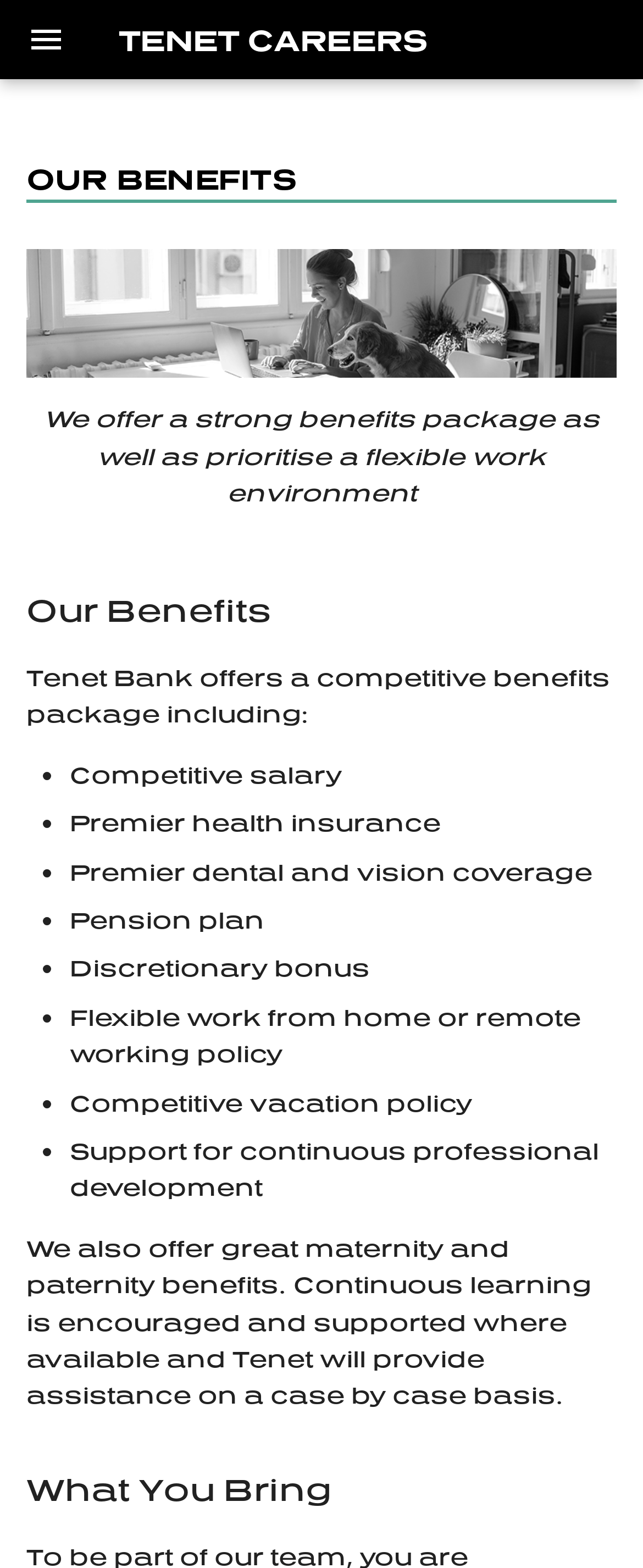Provide a one-word or short-phrase response to the question:
What is the focus of the webpage?

Career benefits